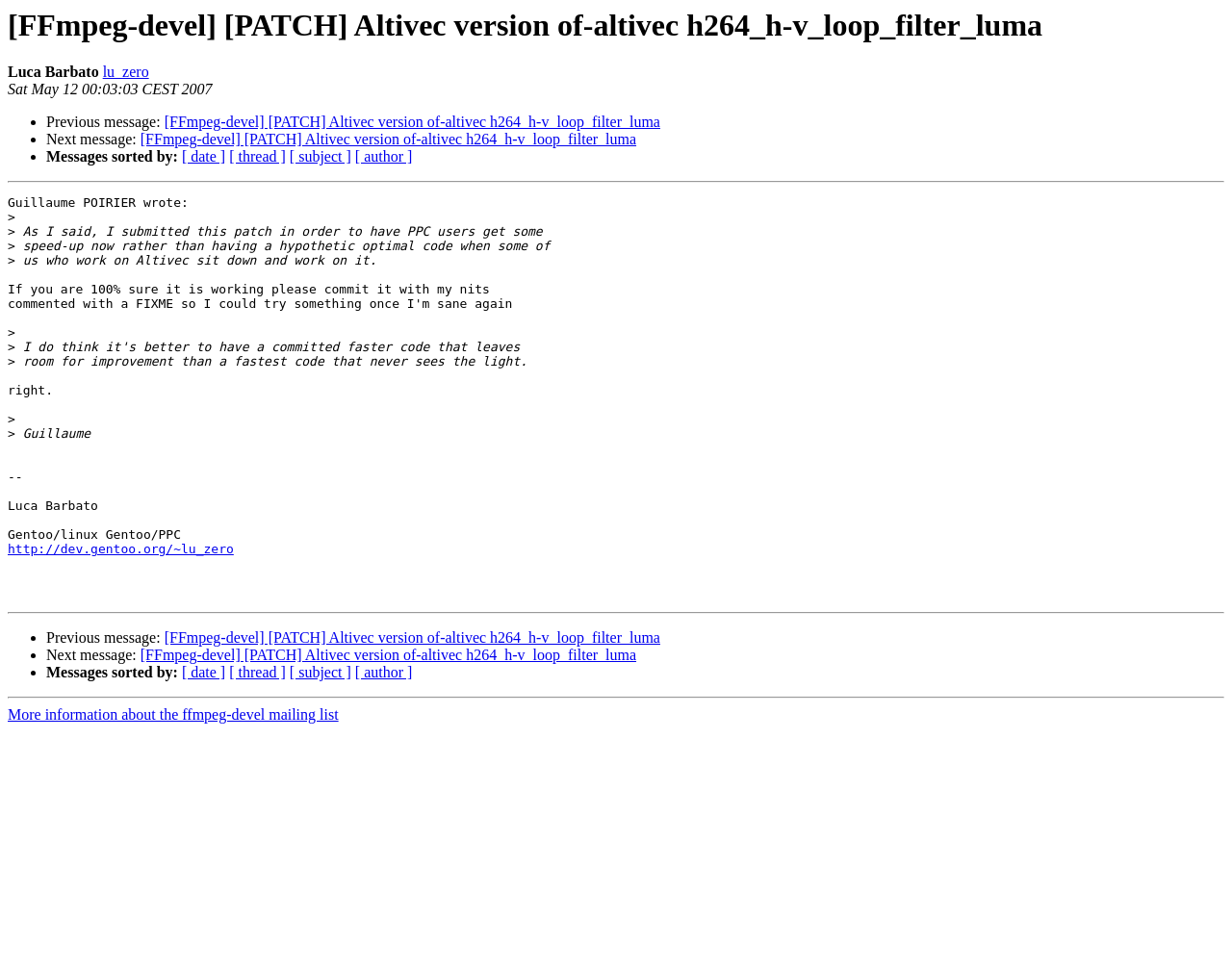Show the bounding box coordinates for the element that needs to be clicked to execute the following instruction: "Visit Luca Barbato's homepage". Provide the coordinates in the form of four float numbers between 0 and 1, i.e., [left, top, right, bottom].

[0.006, 0.56, 0.19, 0.575]